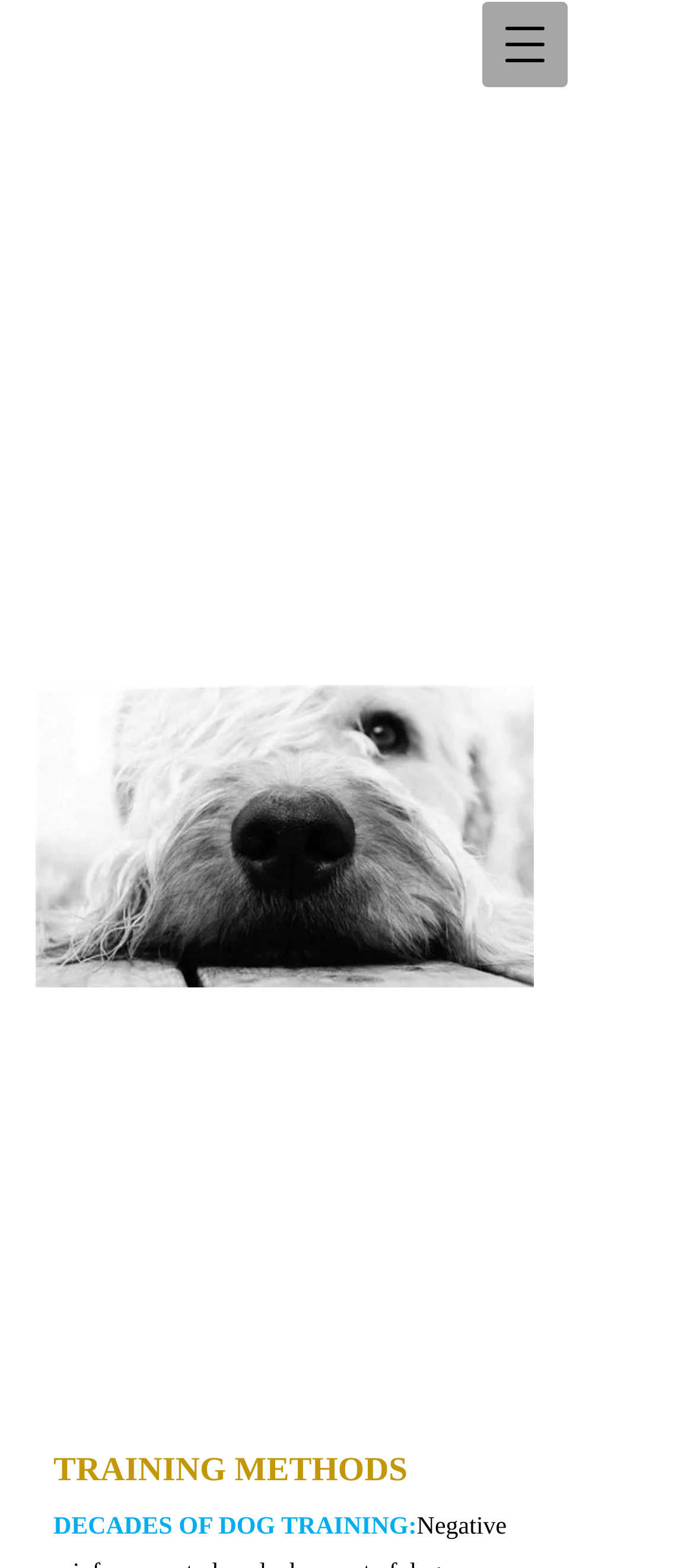Find the bounding box of the UI element described as follows: "aria-label="Open navigation menu"".

[0.692, 0.0, 0.821, 0.057]